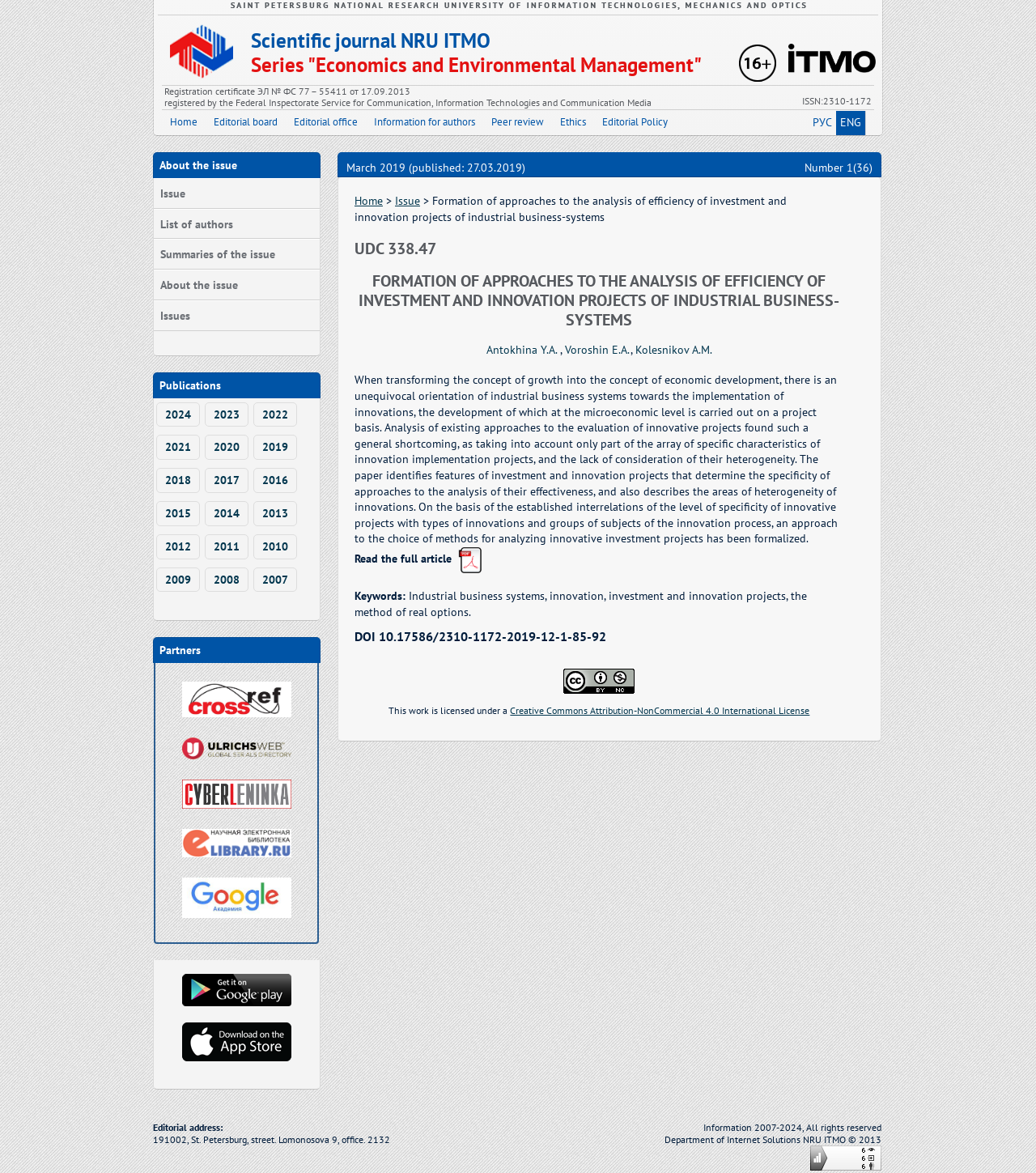What is the registration certificate number?
Ensure your answer is thorough and detailed.

The registration certificate number can be found in the top-left corner of the webpage, in the static text element that says 'Registration certificate ЭЛ № ФС 77 – 55411 от 17.09.2013'.